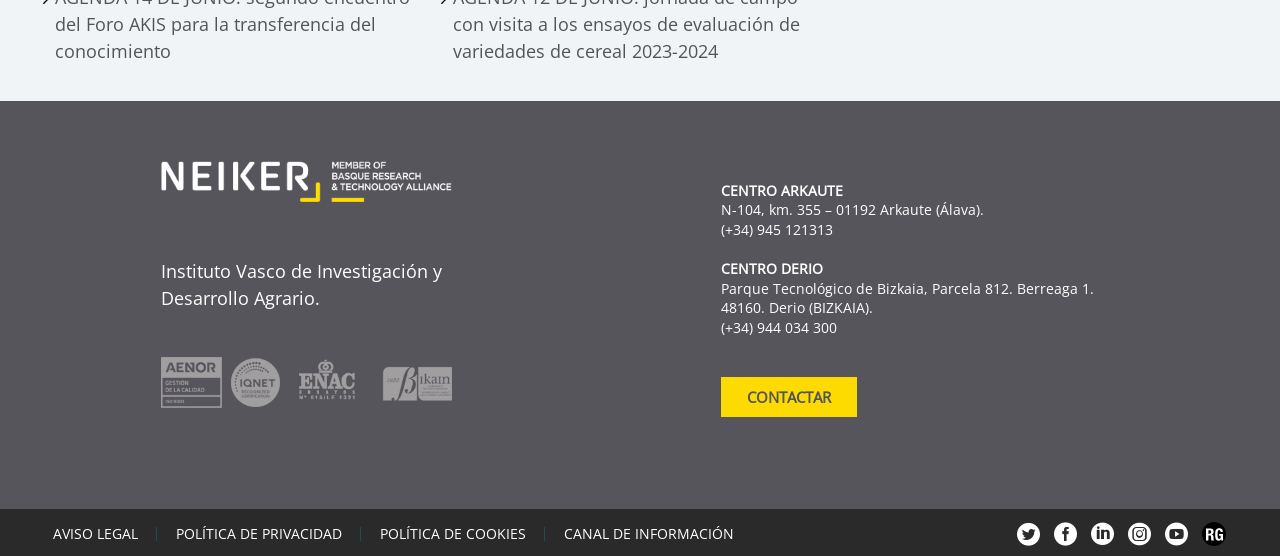Locate the bounding box coordinates of the clickable region necessary to complete the following instruction: "Open the slack channel". Provide the coordinates in the format of four float numbers between 0 and 1, i.e., [left, top, right, bottom].

[0.938, 0.94, 0.959, 0.981]